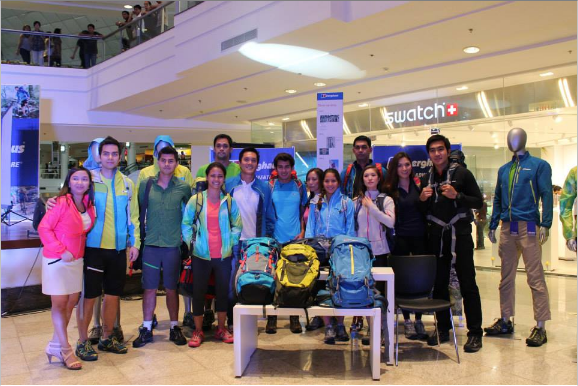What is displayed prominently in the foreground?
Please utilize the information in the image to give a detailed response to the question.

The caption states that two prominently displayed backpacks in vibrant colors draw attention, highlighting the brand's commitment to functional and stylish outdoor gear.